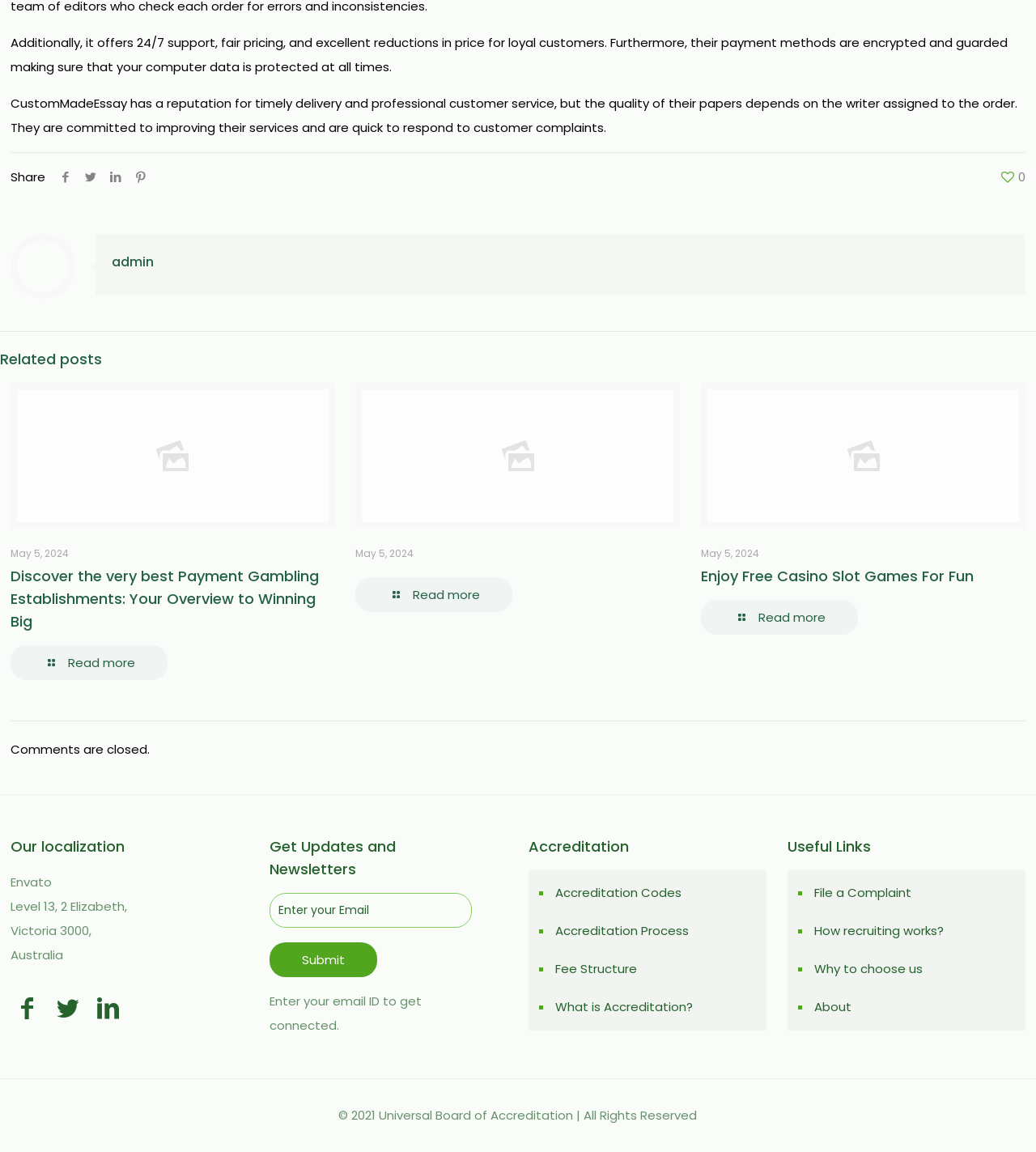Pinpoint the bounding box coordinates of the element to be clicked to execute the instruction: "Click the Share button".

[0.01, 0.146, 0.044, 0.161]